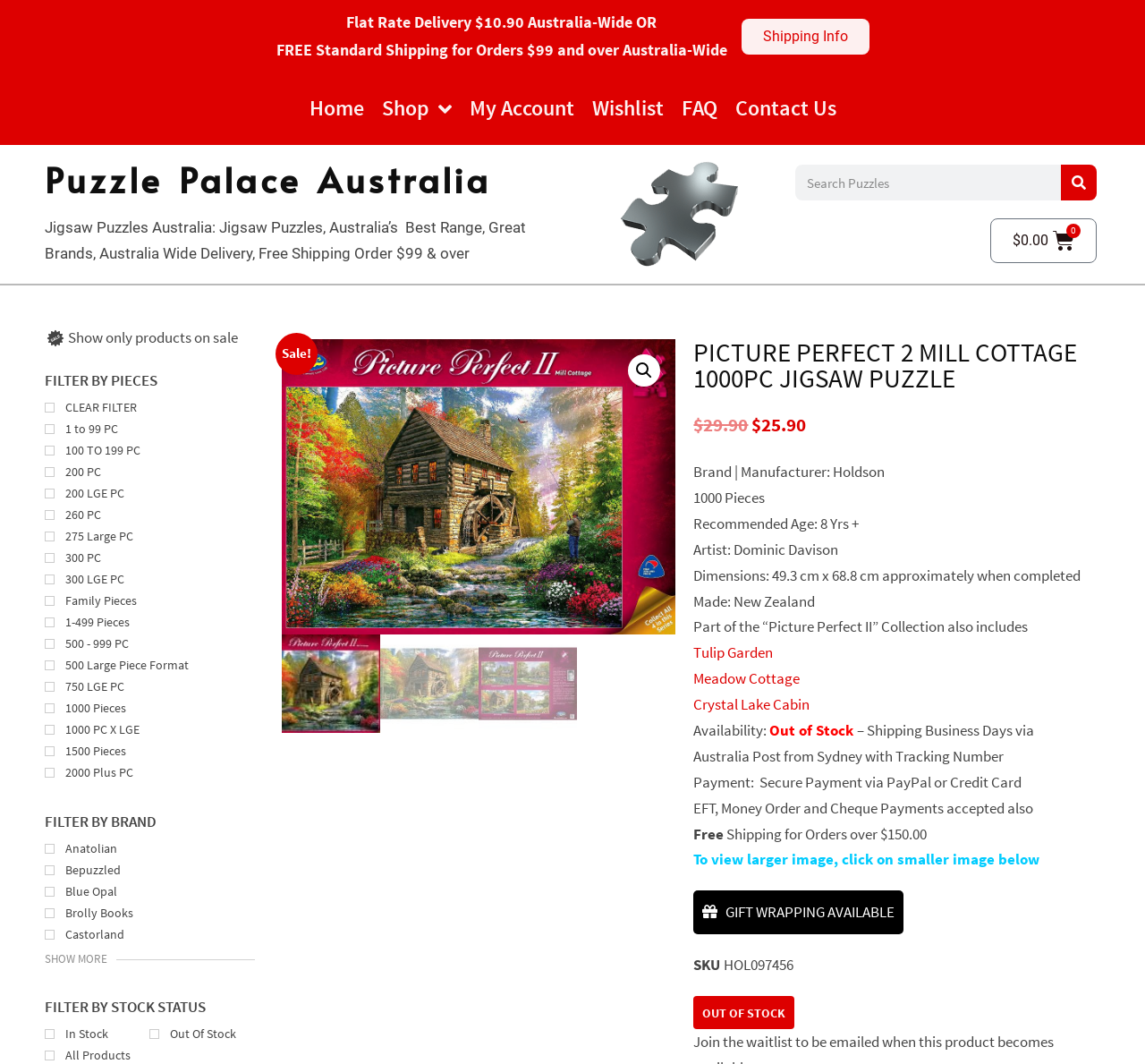Please give the bounding box coordinates of the area that should be clicked to fulfill the following instruction: "Search for products". The coordinates should be in the format of four float numbers from 0 to 1, i.e., [left, top, right, bottom].

[0.694, 0.155, 0.958, 0.189]